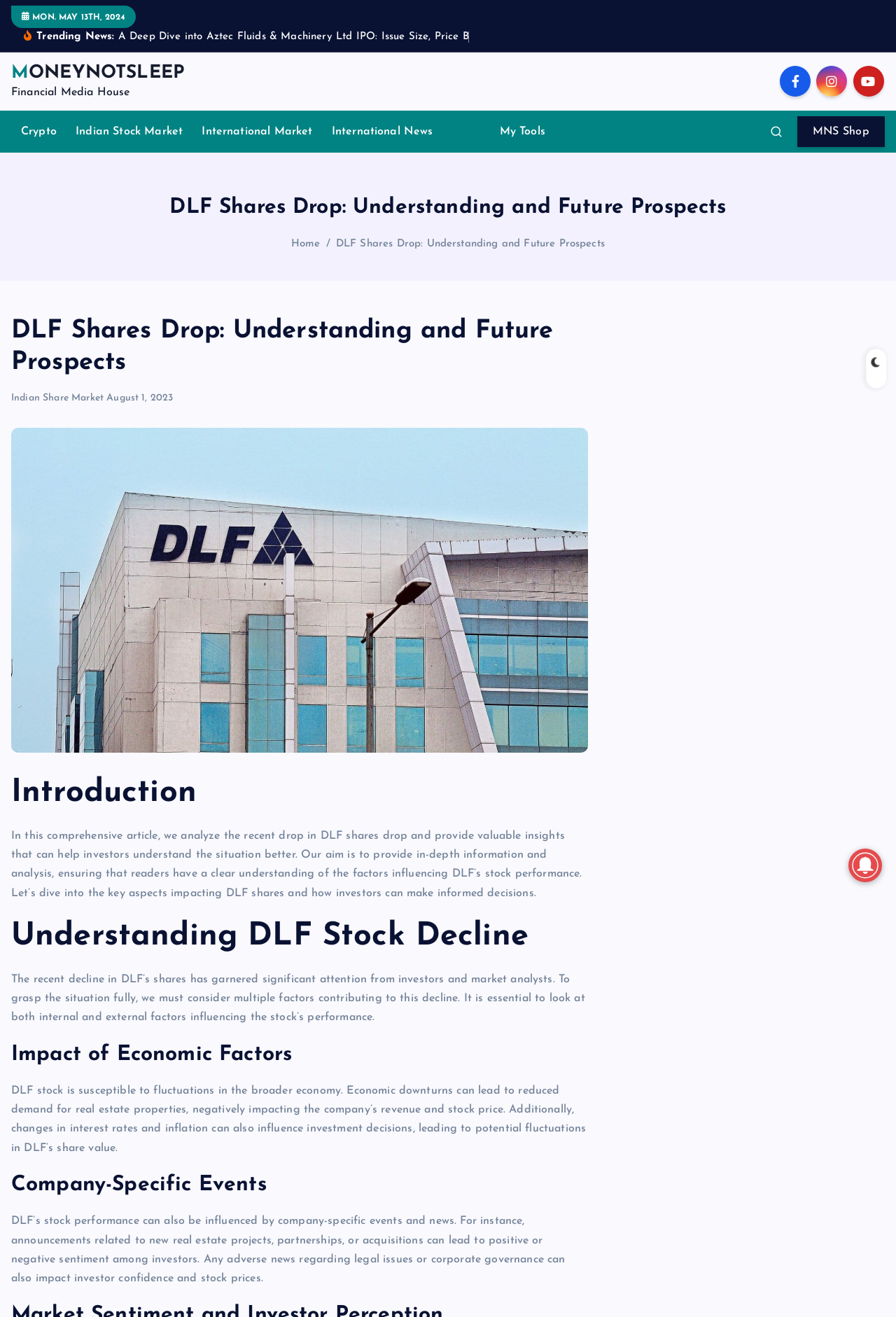Provide a short answer using a single word or phrase for the following question: 
What is the topic of the section after 'Introduction'?

Understanding DLF Stock Decline